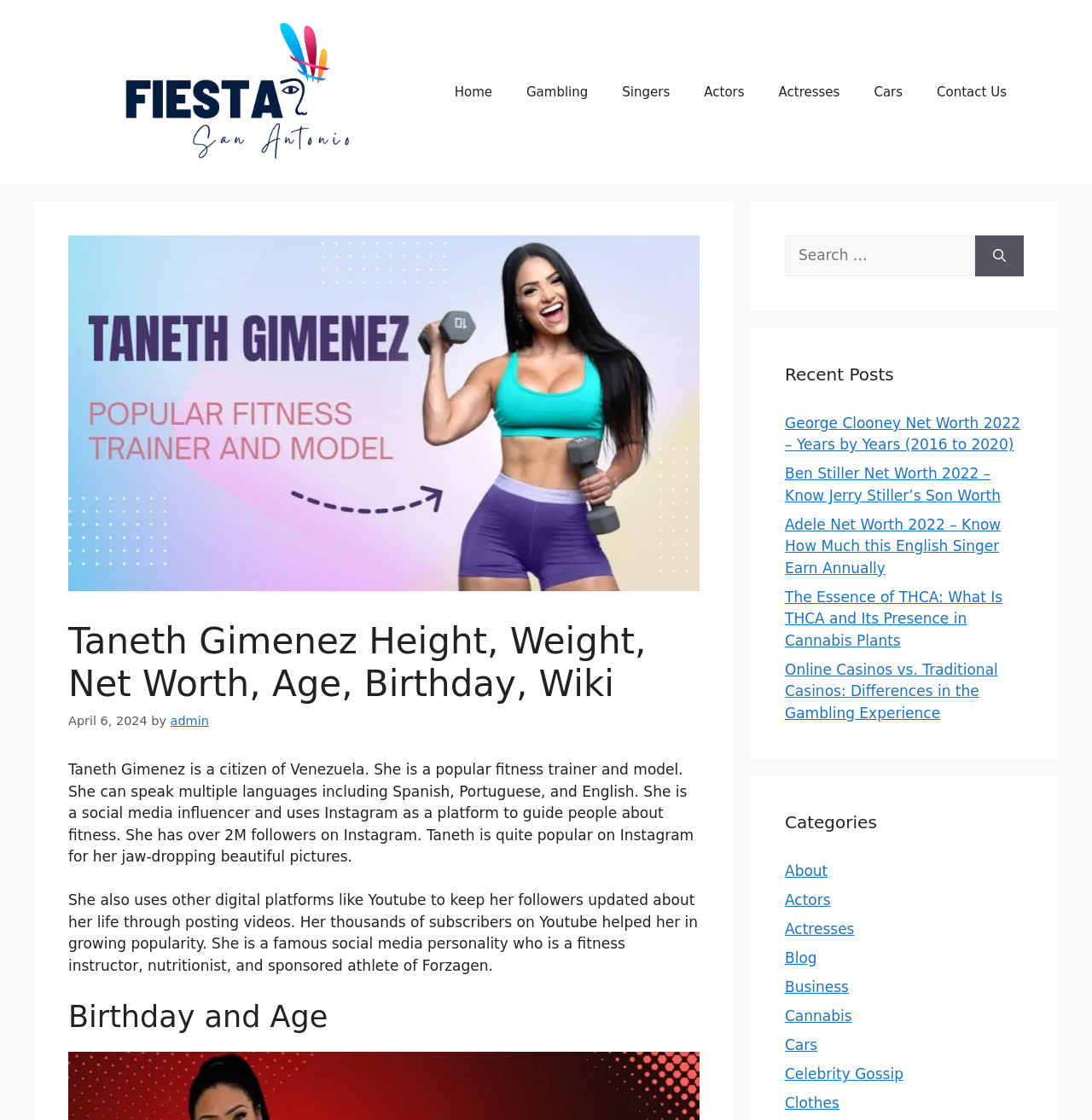Please provide a comprehensive response to the question below by analyzing the image: 
What is the language spoken by Taneth Gimenez?

This answer can be obtained by reading the paragraph that describes Taneth Gimenez, which states that 'She can speak multiple languages including Spanish, Portuguese, and English.'